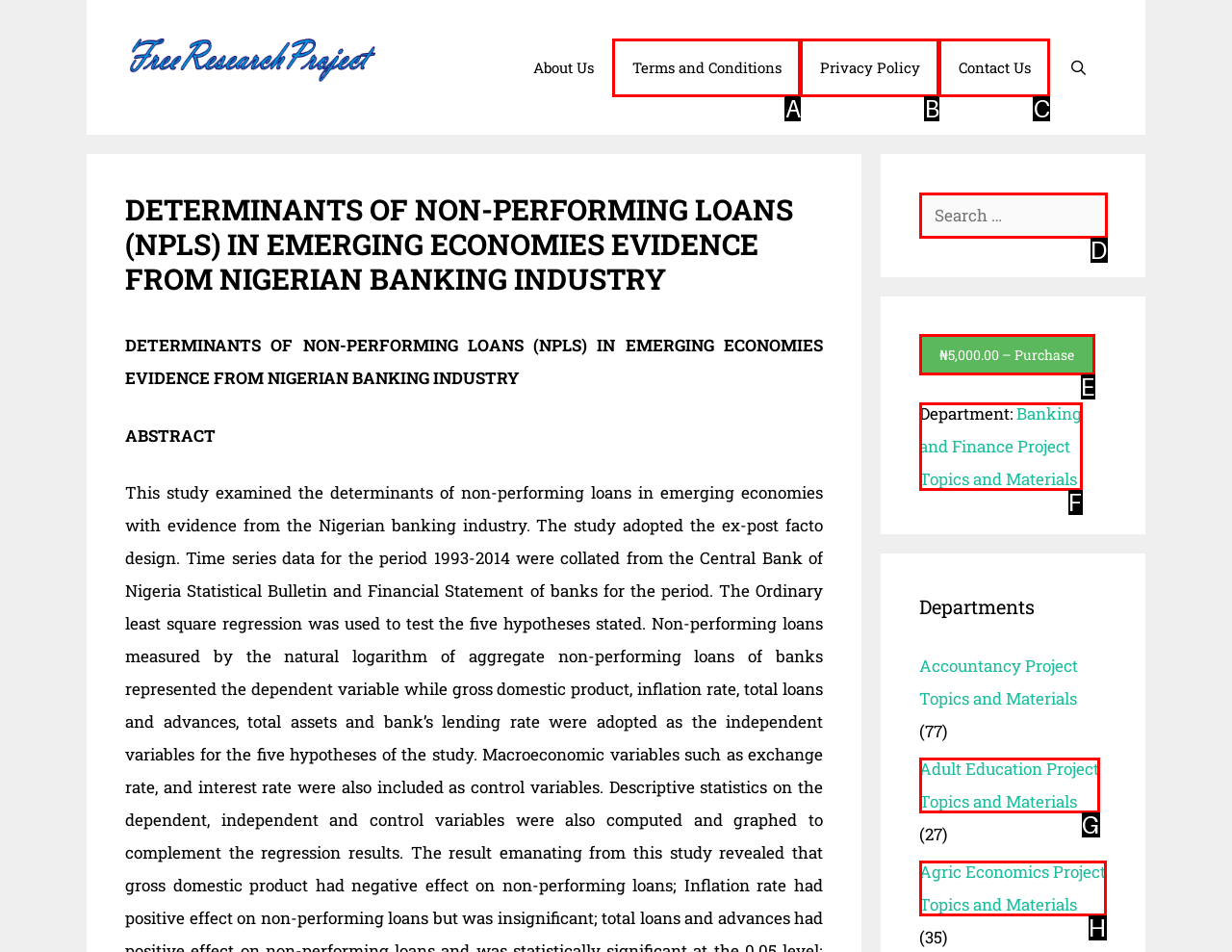From the provided choices, determine which option matches the description: ₦5,000.00 – Purchase. Respond with the letter of the correct choice directly.

E